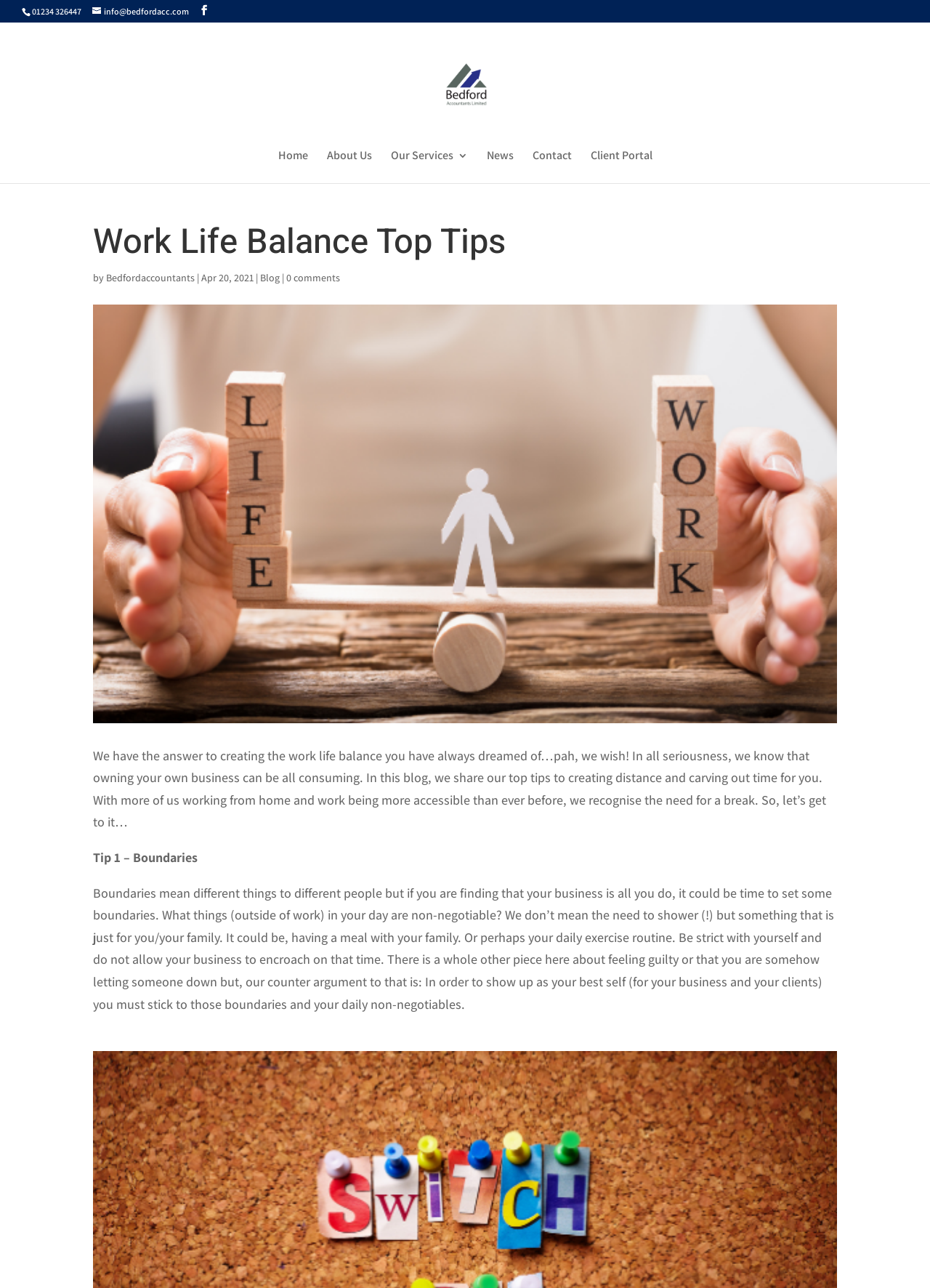Respond to the question below with a single word or phrase:
What is the phone number of Bedford Accountants Limited?

01234 326447